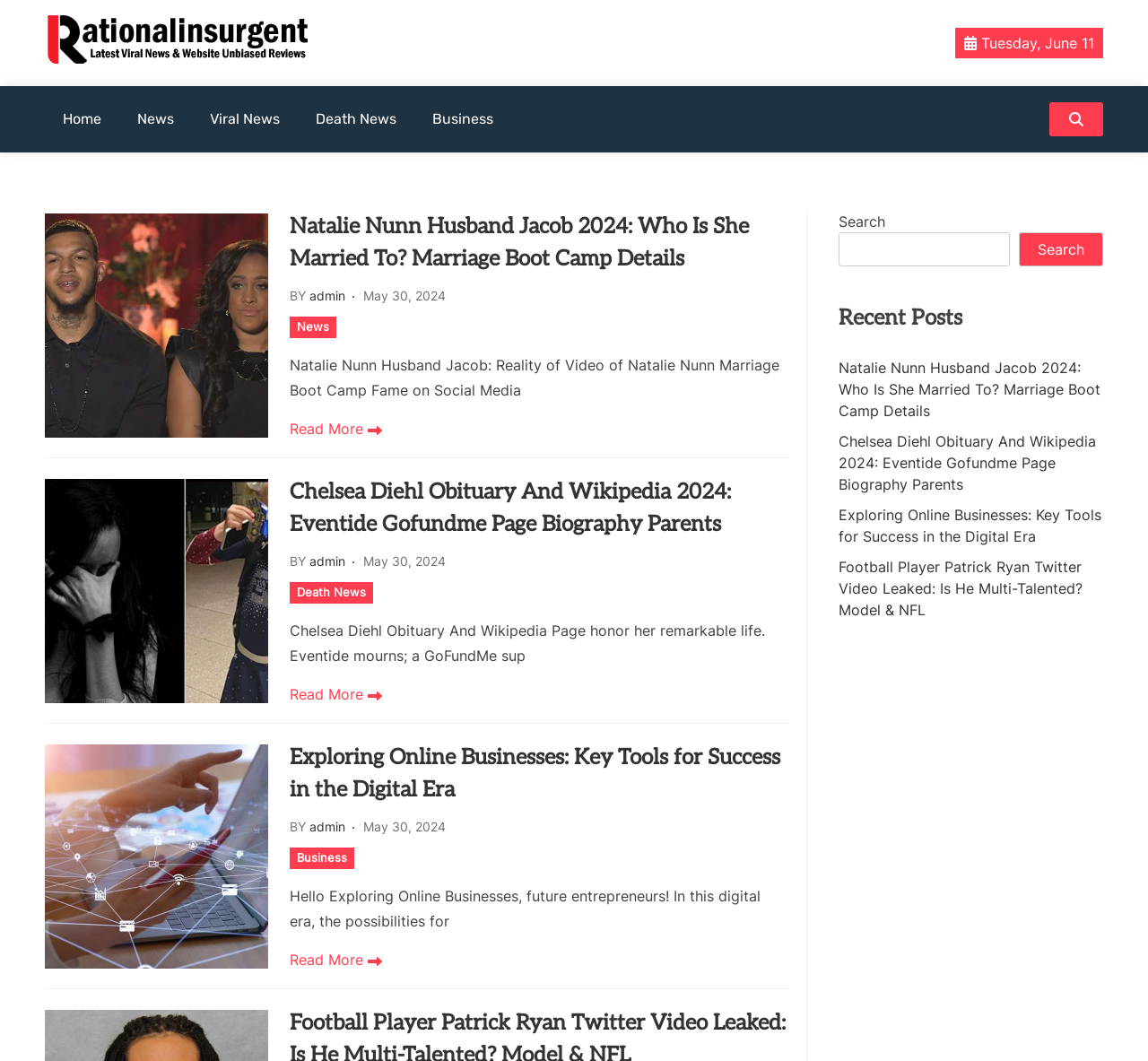Find the bounding box coordinates for the area you need to click to carry out the instruction: "View Chelsea Diehl Obituary And Wikipedia". The coordinates should be four float numbers between 0 and 1, indicated as [left, top, right, bottom].

[0.253, 0.449, 0.686, 0.51]